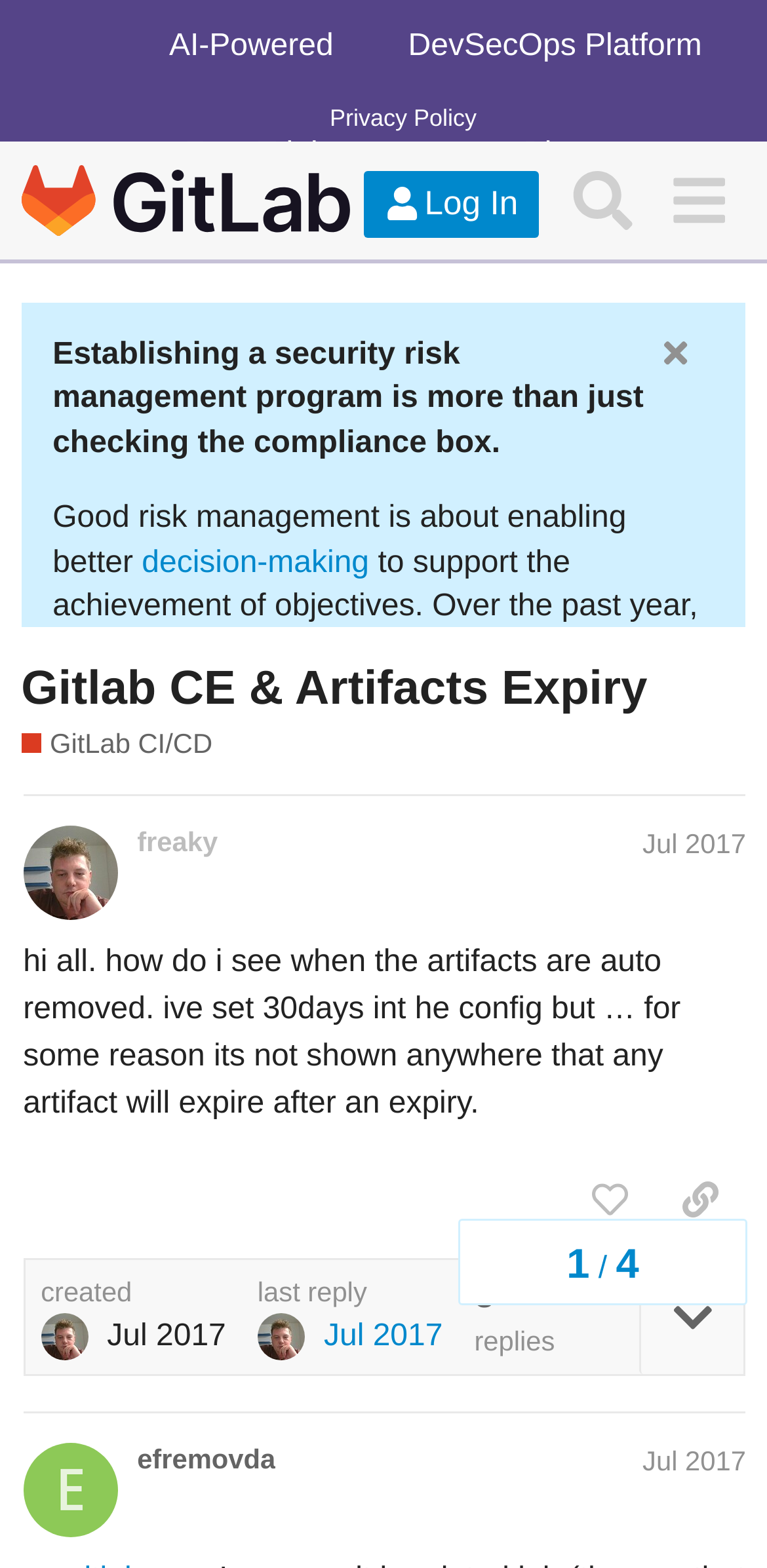Determine the bounding box coordinates of the clickable element to achieve the following action: 'Search for something in the forum'. Provide the coordinates as four float values between 0 and 1, formatted as [left, top, right, bottom].

[0.724, 0.098, 0.848, 0.158]